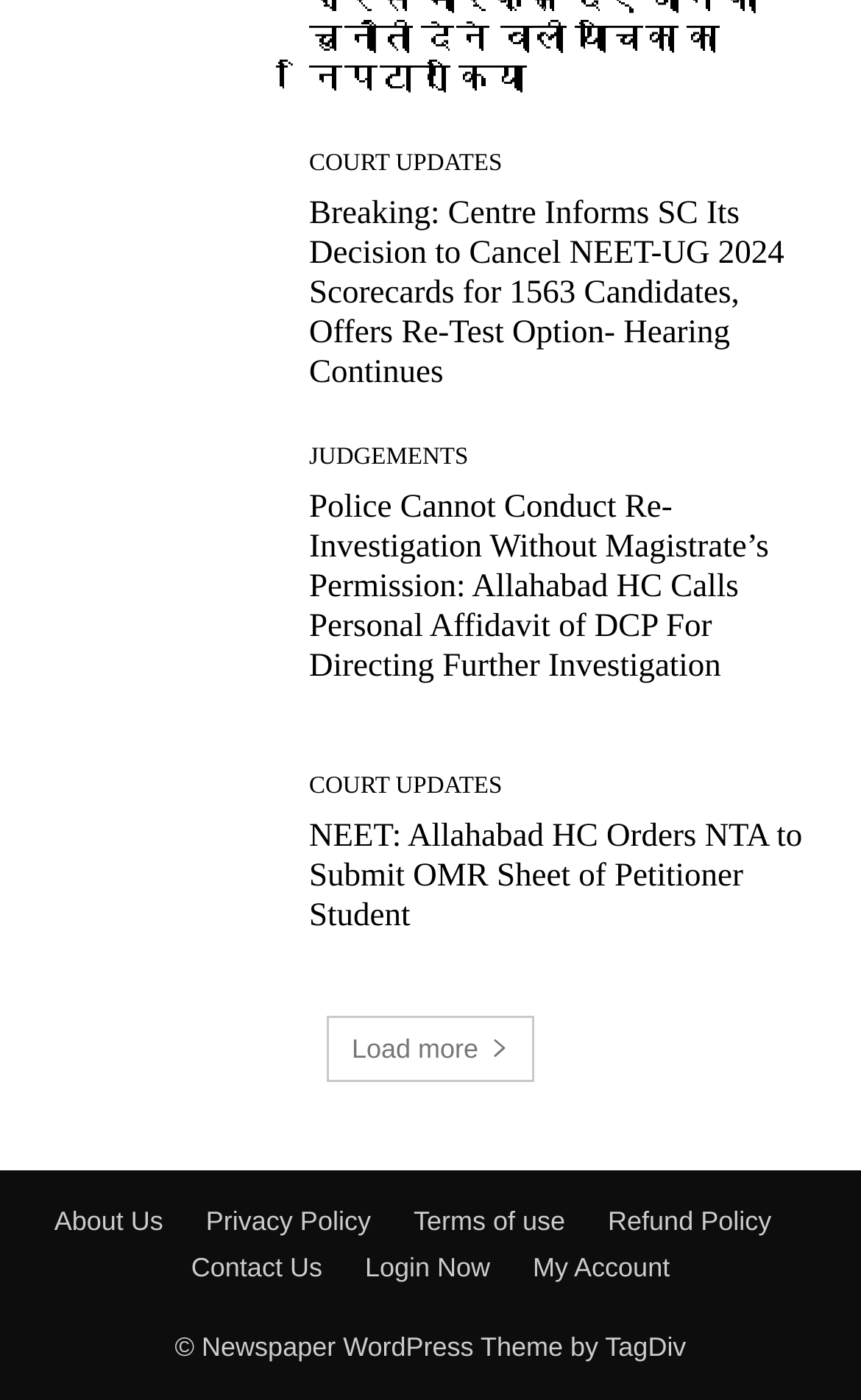Carefully examine the image and provide an in-depth answer to the question: What is the topic of the first news article?

The first news article is about the Centre's decision to cancel NEET-UG 2024 scorecards for 1563 candidates and offer a re-test option, as indicated by the link and heading elements with the same text.